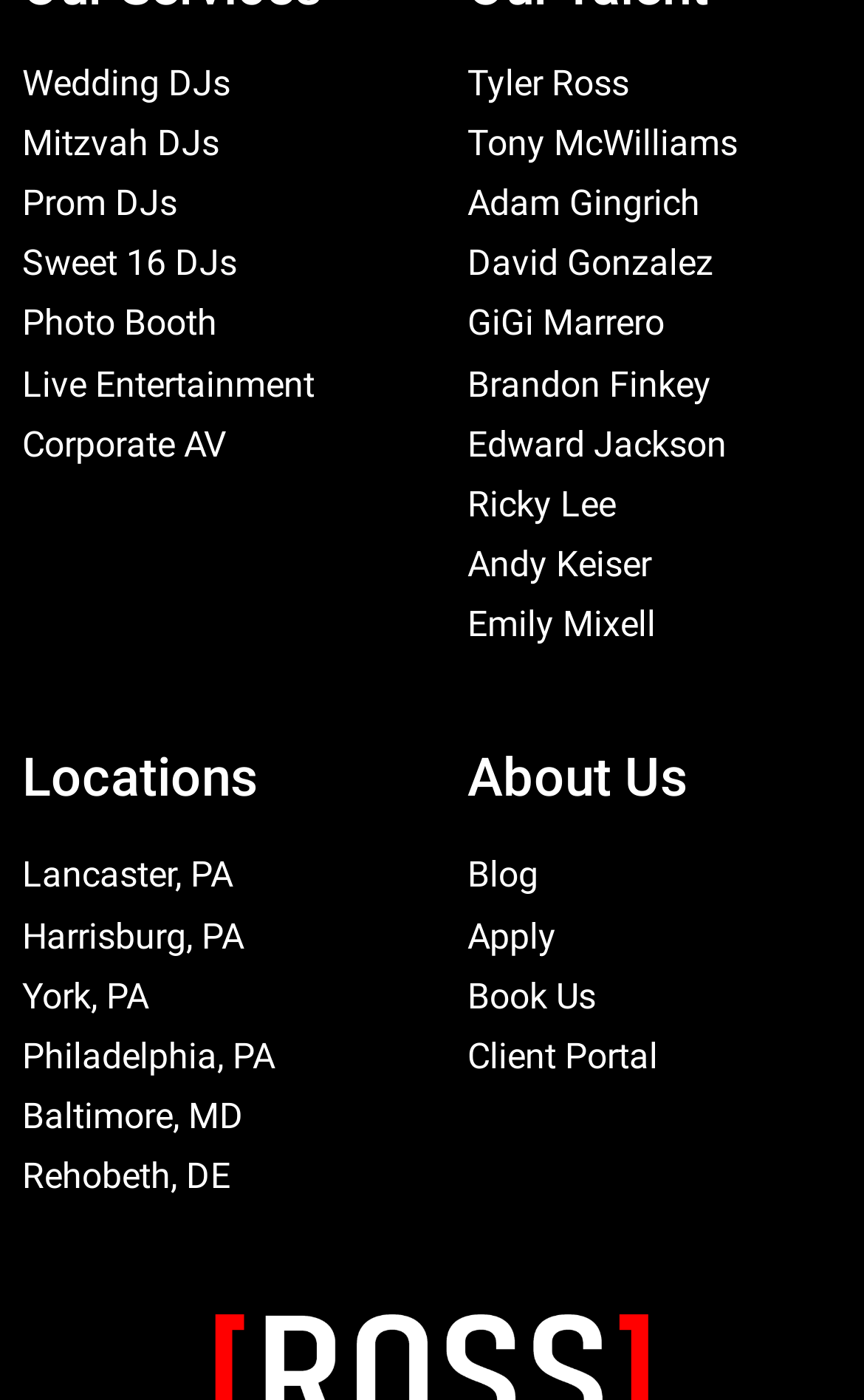Locate the bounding box coordinates of the element that should be clicked to execute the following instruction: "View Locations".

[0.026, 0.534, 0.297, 0.579]